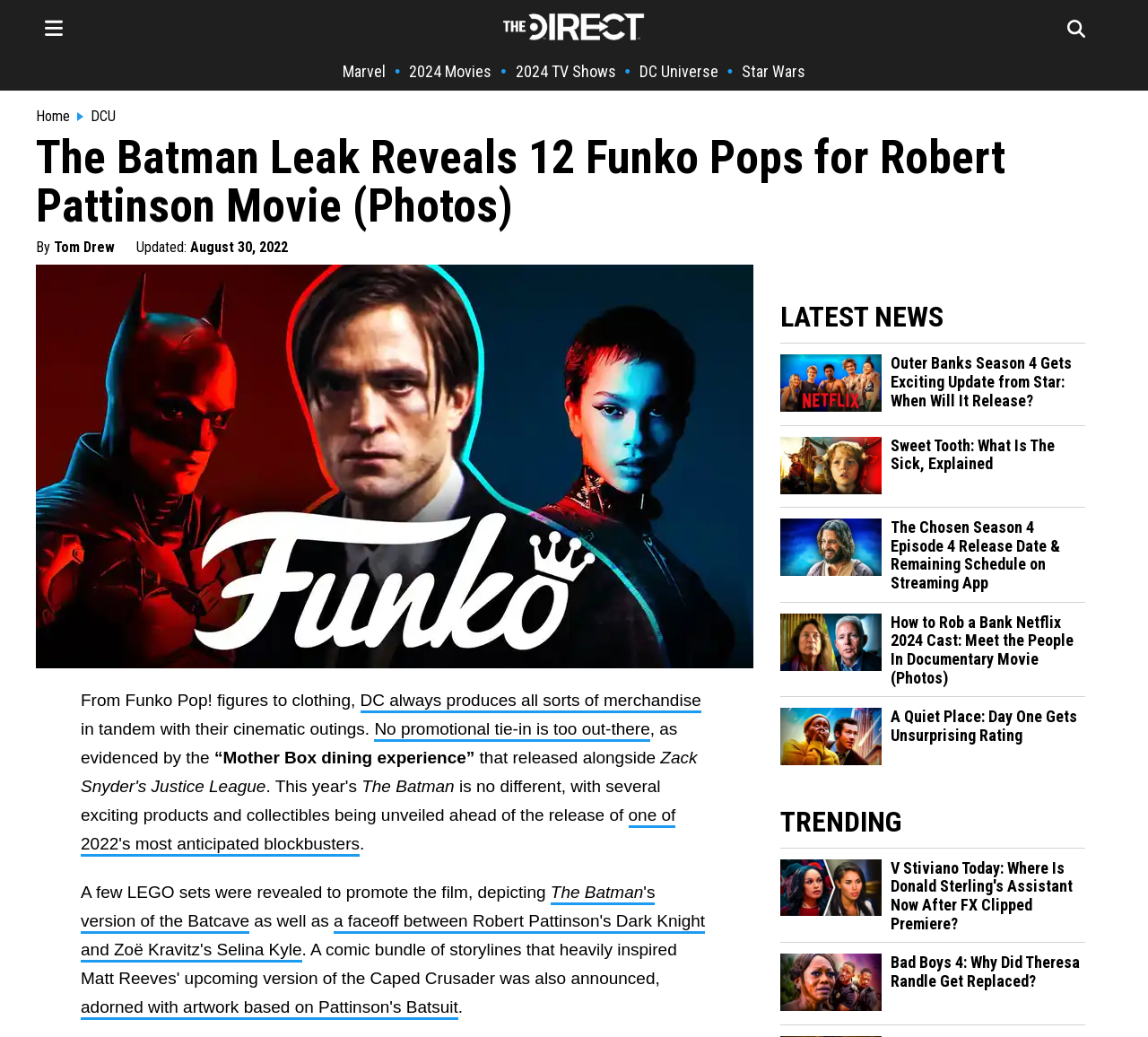Select the bounding box coordinates of the element I need to click to carry out the following instruction: "Check the latest news about Outer Banks Season 4".

[0.68, 0.385, 0.768, 0.4]